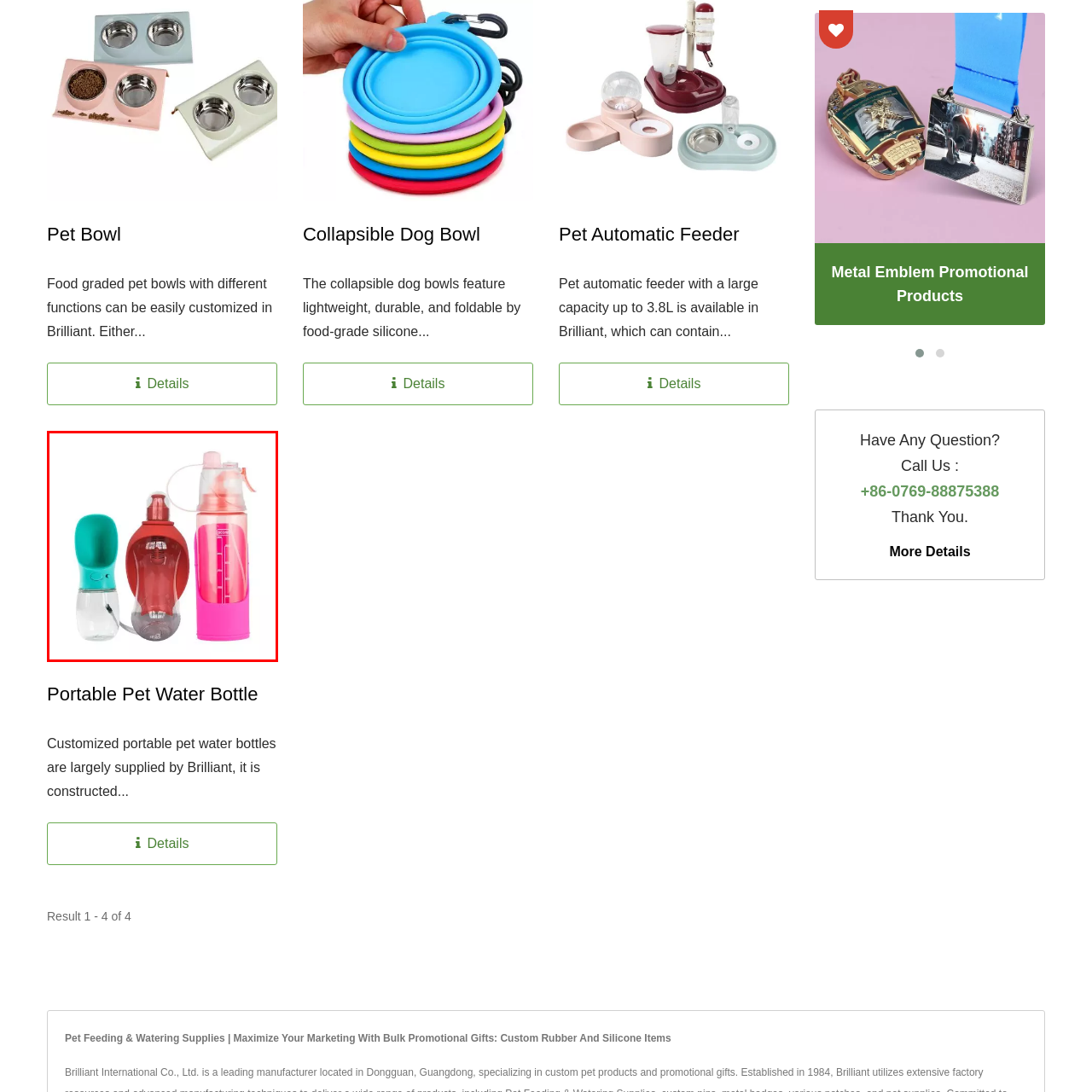Provide an extensive and detailed caption for the image section enclosed by the red boundary.

The image features a collection of three portable pet water bottles, designed for convenience and ease of use during outdoor activities with pets. 

1. **Left Bottle**: The first bottle has a sleek design with a transparent body and a turquoise cap, making it easy to see the water level. This bottle is perfect for quick hydration of pets on the go.

2. **Middle Bottle**: The second bottle is uniquely shaped with a bold red color that stands out. Its innovative design features a squeeze mechanism, allowing for controlled release of water, making it ideal for pets that are quick to drink.

3. **Right Bottle**: The third water bottle showcases a vibrant pink color and is slightly larger, equipped with a clear measuring section. This design merges style with practicality, ensuring that pets stay hydrated even on long walks or trips.

These customized portable pet water bottles are offered by Brilliant, illustrating their commitment to providing functional and attractive solutions for pet owners.